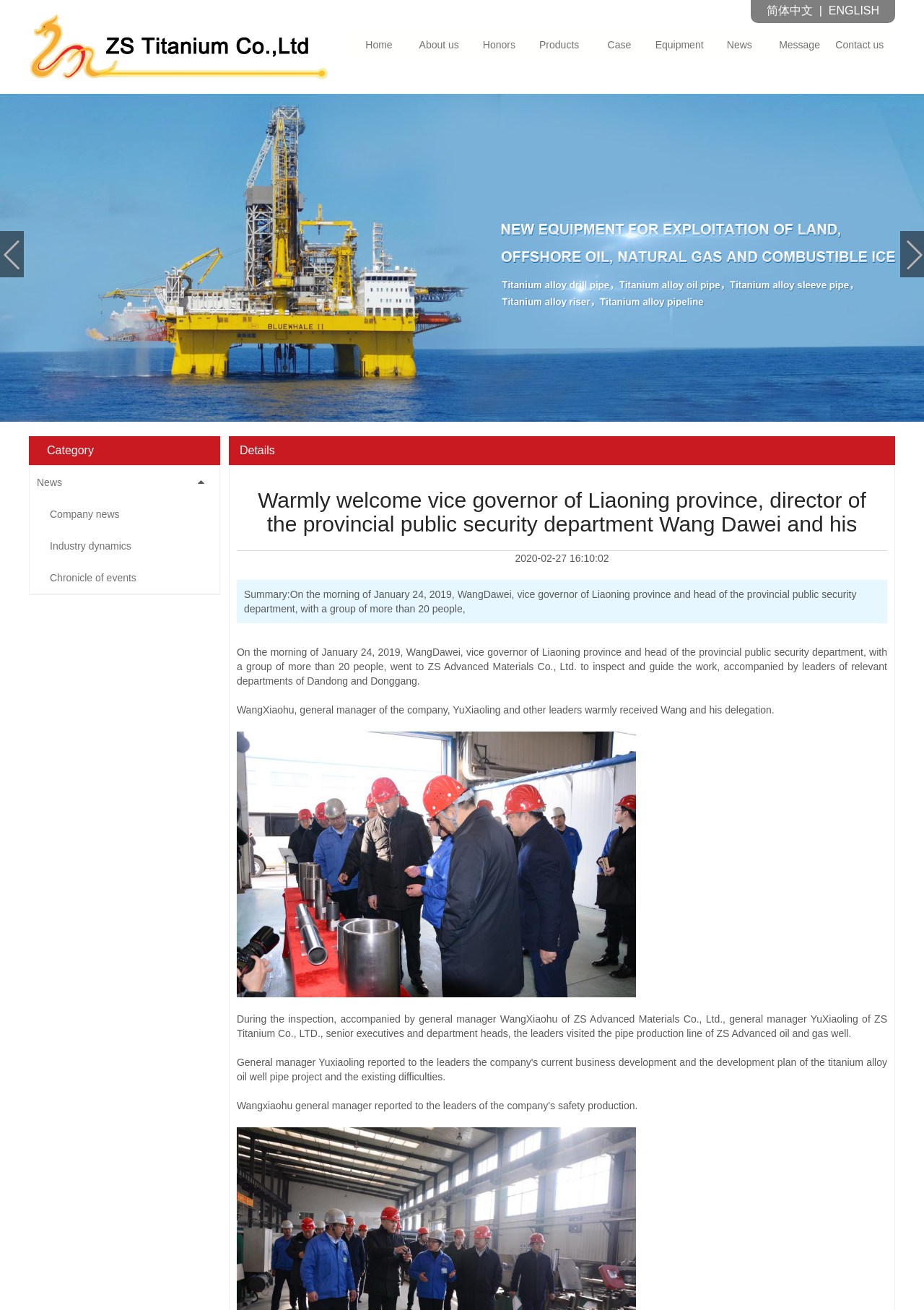Given the element description: "Contact us", predict the bounding box coordinates of the UI element it refers to, using four float numbers between 0 and 1, i.e., [left, top, right, bottom].

[0.898, 0.028, 0.963, 0.041]